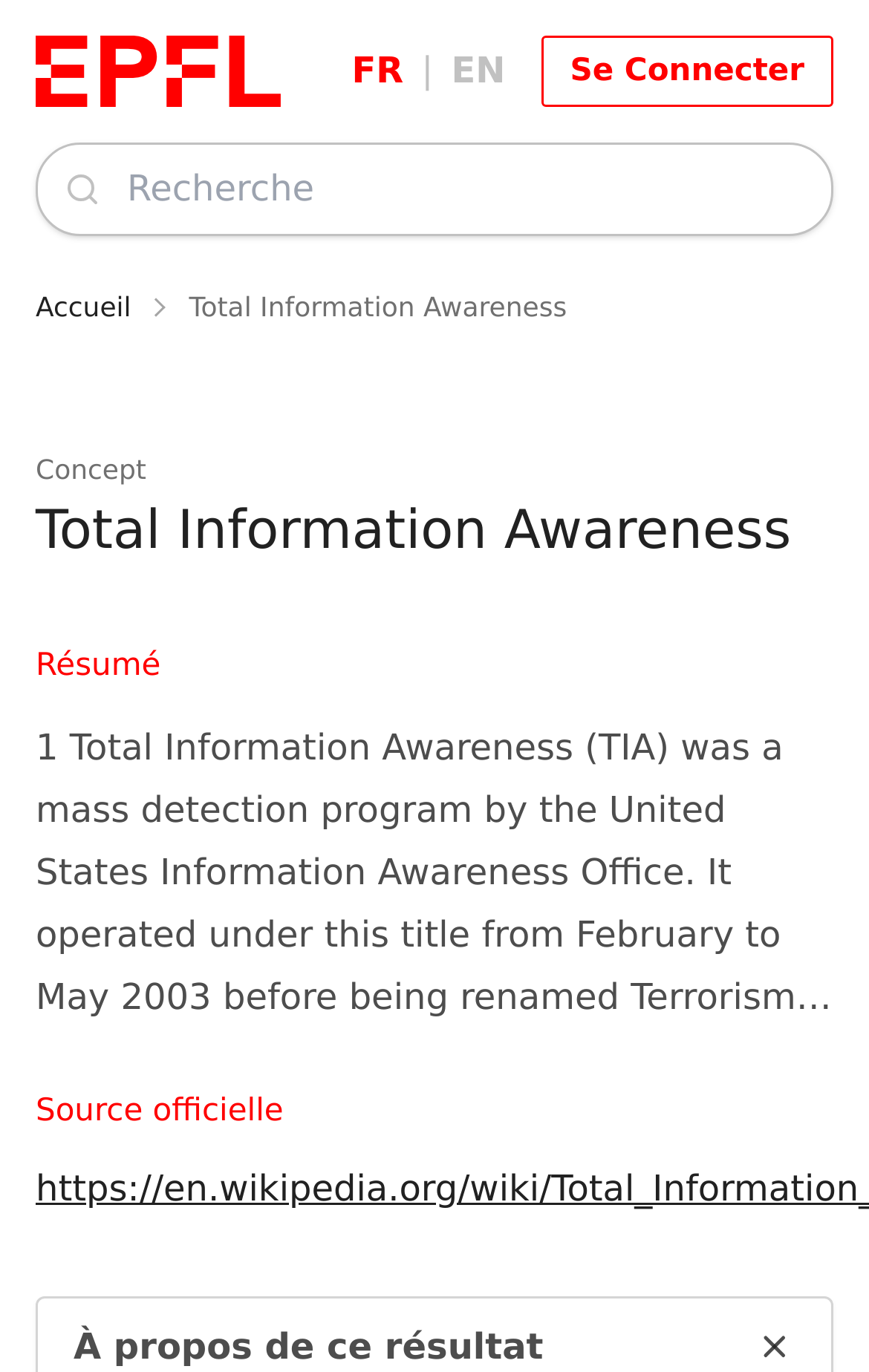Refer to the image and provide an in-depth answer to the question:
What is the purpose of the search box on this page?

I found the answer by looking at the combobox element on the page, which is labeled 'Recherche'. This suggests that the search box is intended for searching for information, likely related to the program being described.